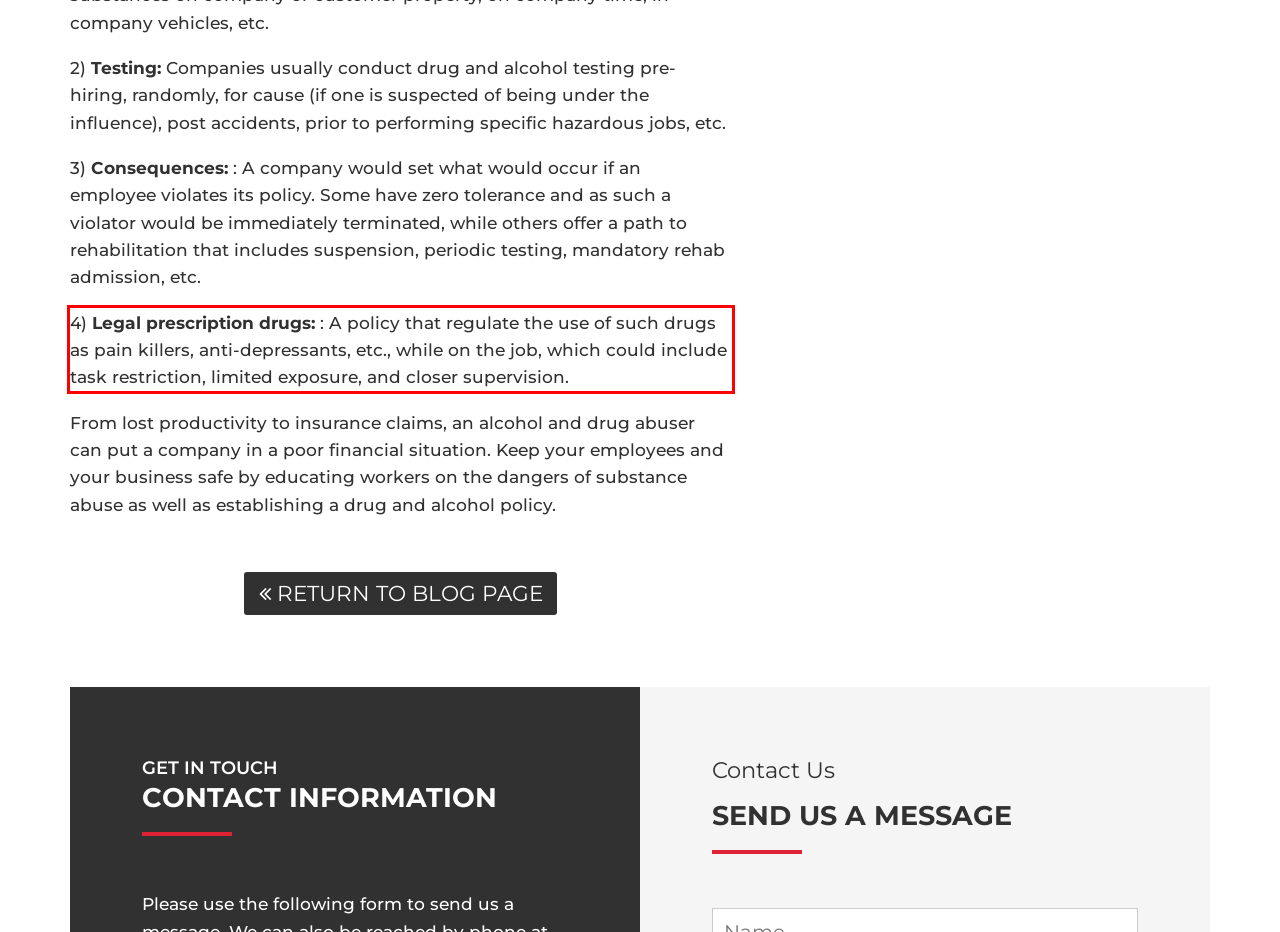Observe the screenshot of the webpage, locate the red bounding box, and extract the text content within it.

4) Legal prescription drugs: : A policy that regulate the use of such drugs as pain killers, anti-depressants, etc., while on the job, which could include task restriction, limited exposure, and closer supervision.